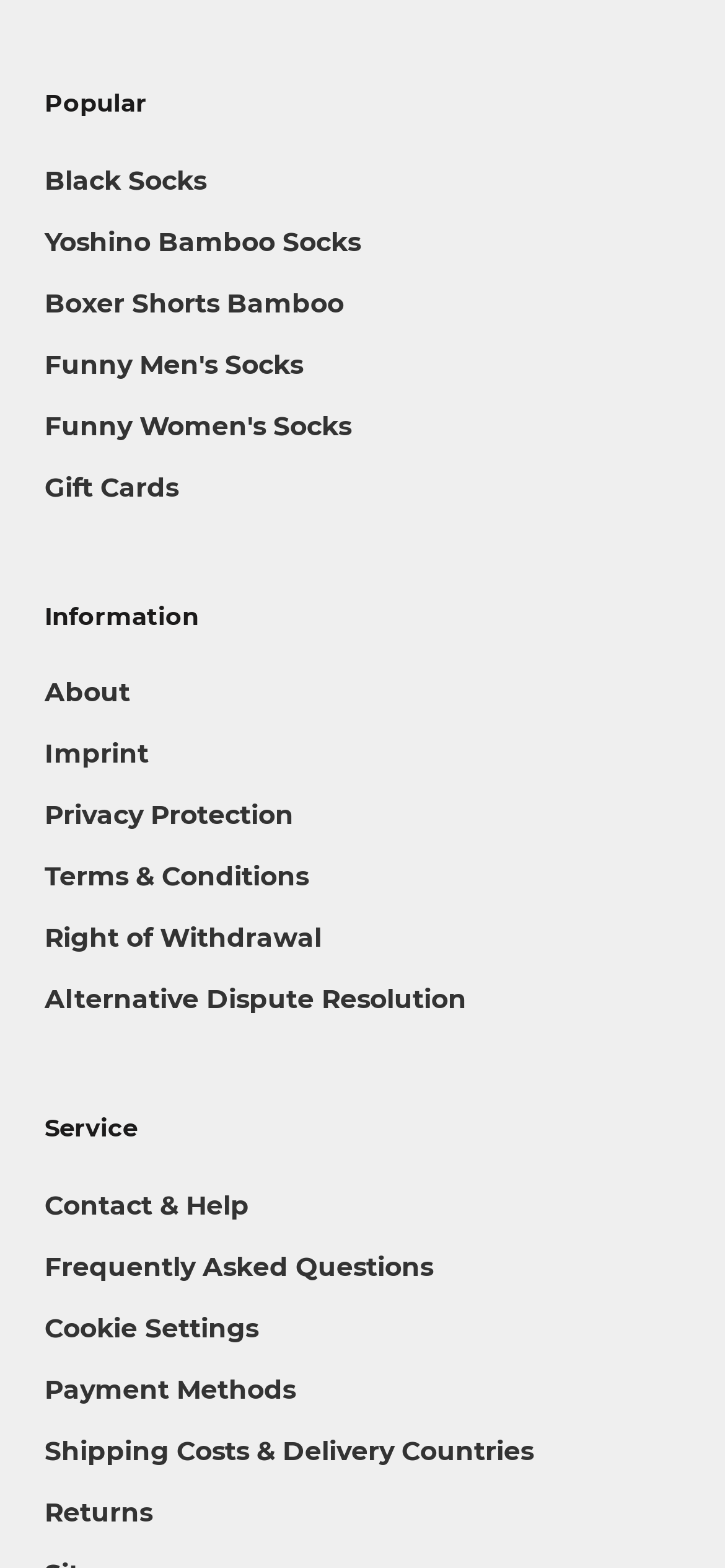Based on the visual content of the image, answer the question thoroughly: What is the second item under the 'Popular' heading?

The second item under the 'Popular' heading is 'Yoshino Bamboo Socks' which is a link element located at [0.062, 0.142, 0.938, 0.167].